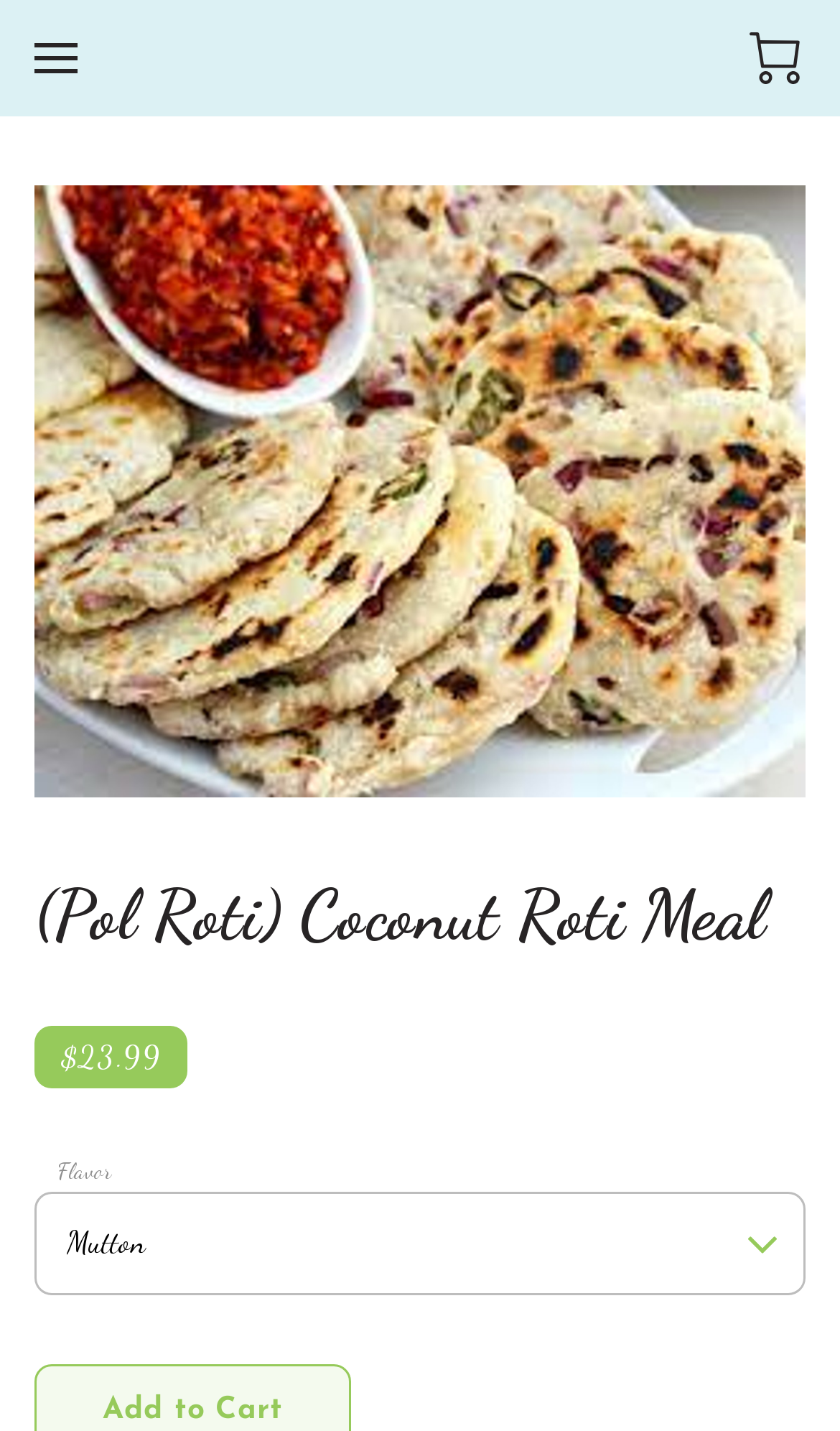What is the theme of the webpage?
Make sure to answer the question with a detailed and comprehensive explanation.

I inferred the theme of the webpage by looking at the Root Element's text '(Pol Roti) Coconut Roti Meal - Hand-Crafted Roti Dishes - Banana Leaf | Sri Lankan Cuisine & Restaurant in Orlando' and the image and text elements related to food and cuisine. This suggests that the webpage is related to Sri Lankan cuisine and possibly a restaurant or food ordering service.